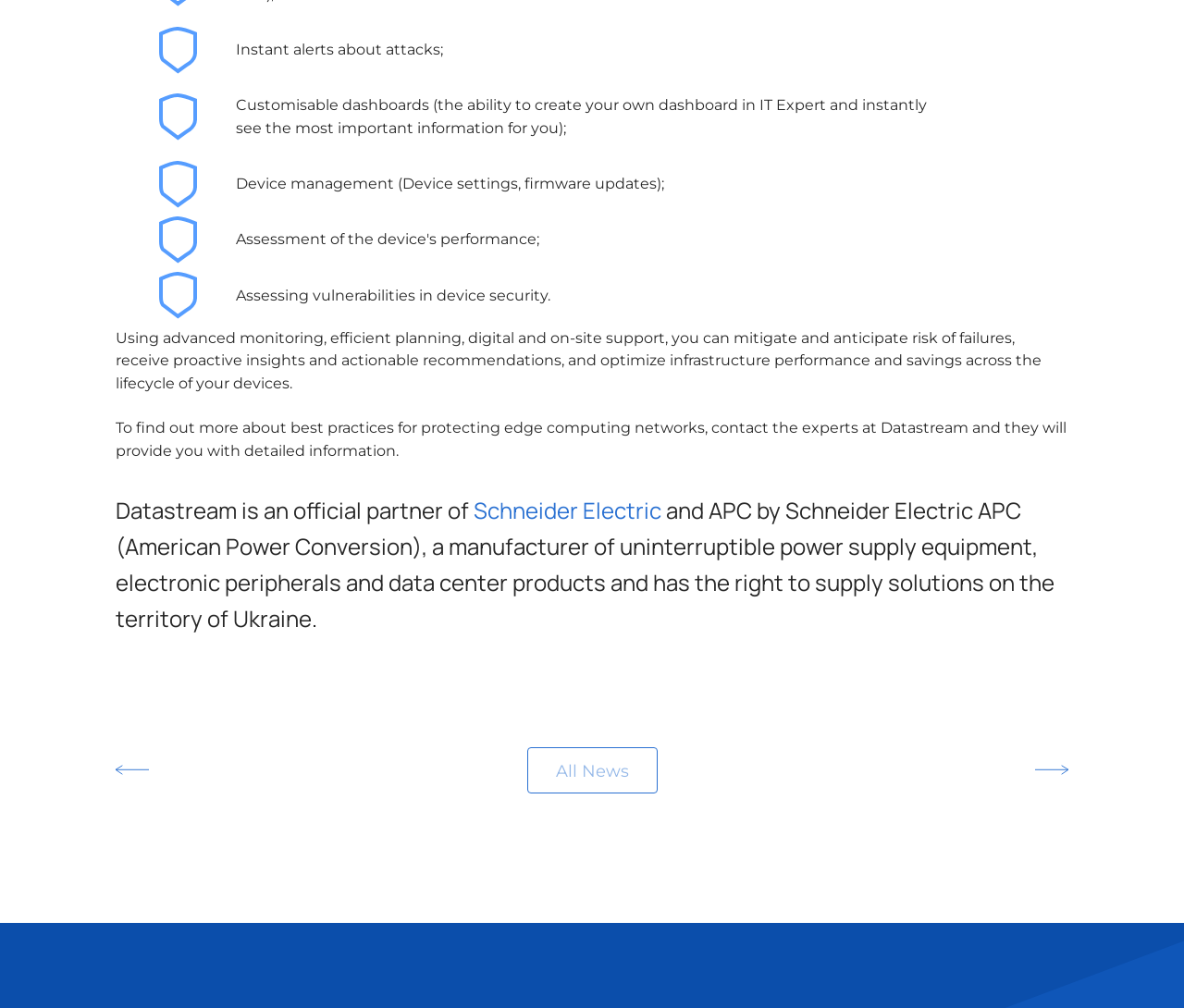Find the bounding box coordinates for the UI element that matches this description: "parent_node: All News".

[0.874, 0.757, 0.902, 0.771]